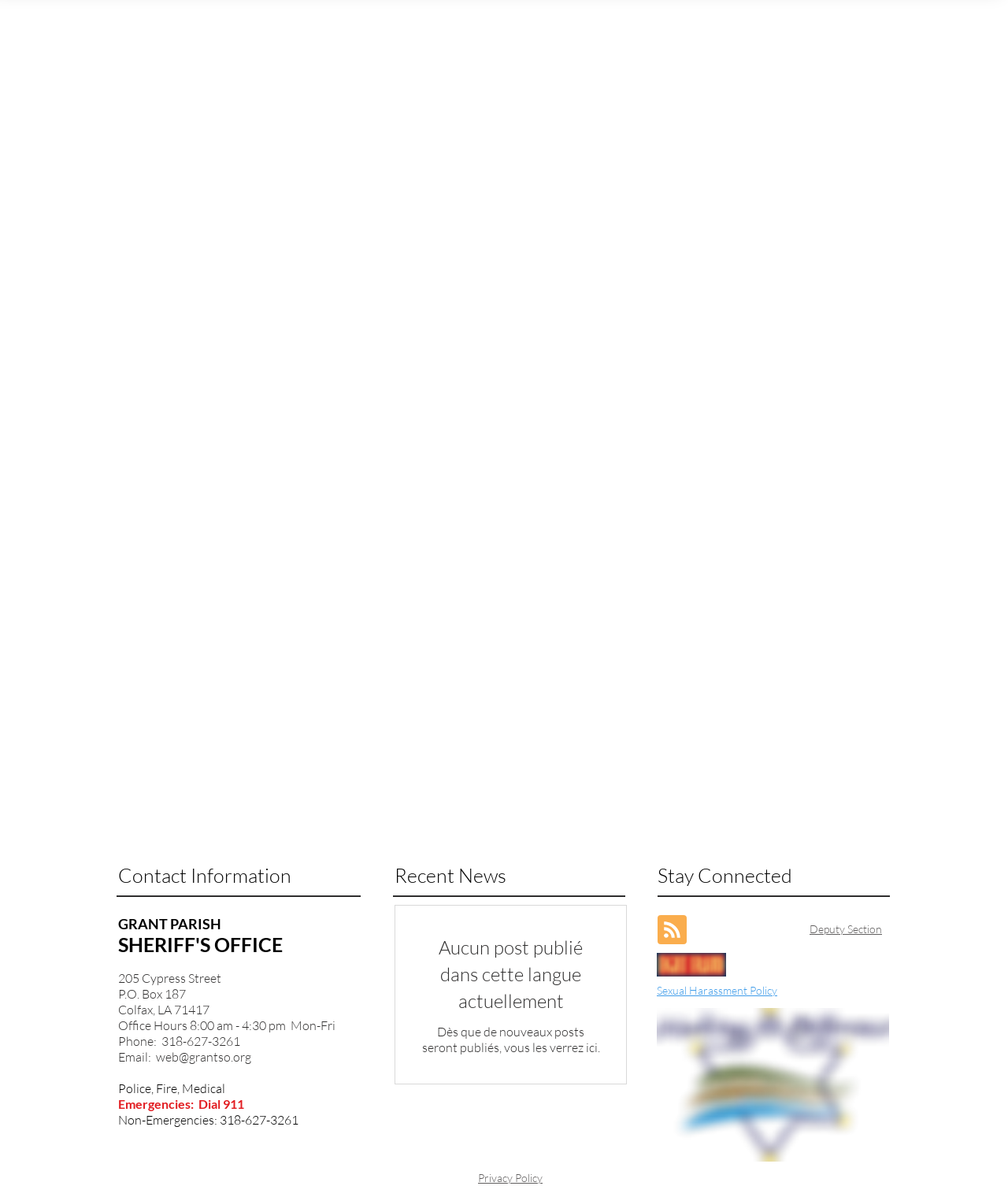Locate the bounding box coordinates of the element to click to perform the following action: 'View Contact Information'. The coordinates should be given as four float values between 0 and 1, in the form of [left, top, right, bottom].

[0.117, 0.728, 0.358, 0.748]